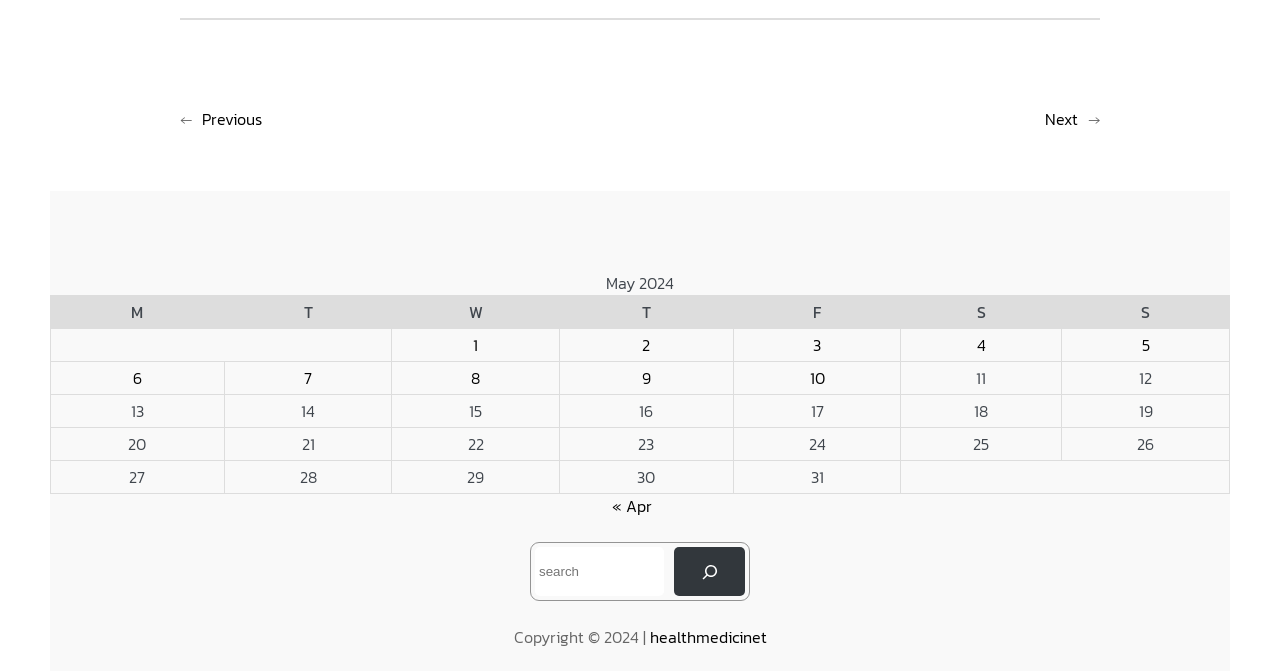Using the information in the image, give a comprehensive answer to the question: 
What is the link at the bottom of the page?

The link at the bottom of the page has the text 'healthmedicinet', which suggests that it is a link to a related website or resource.